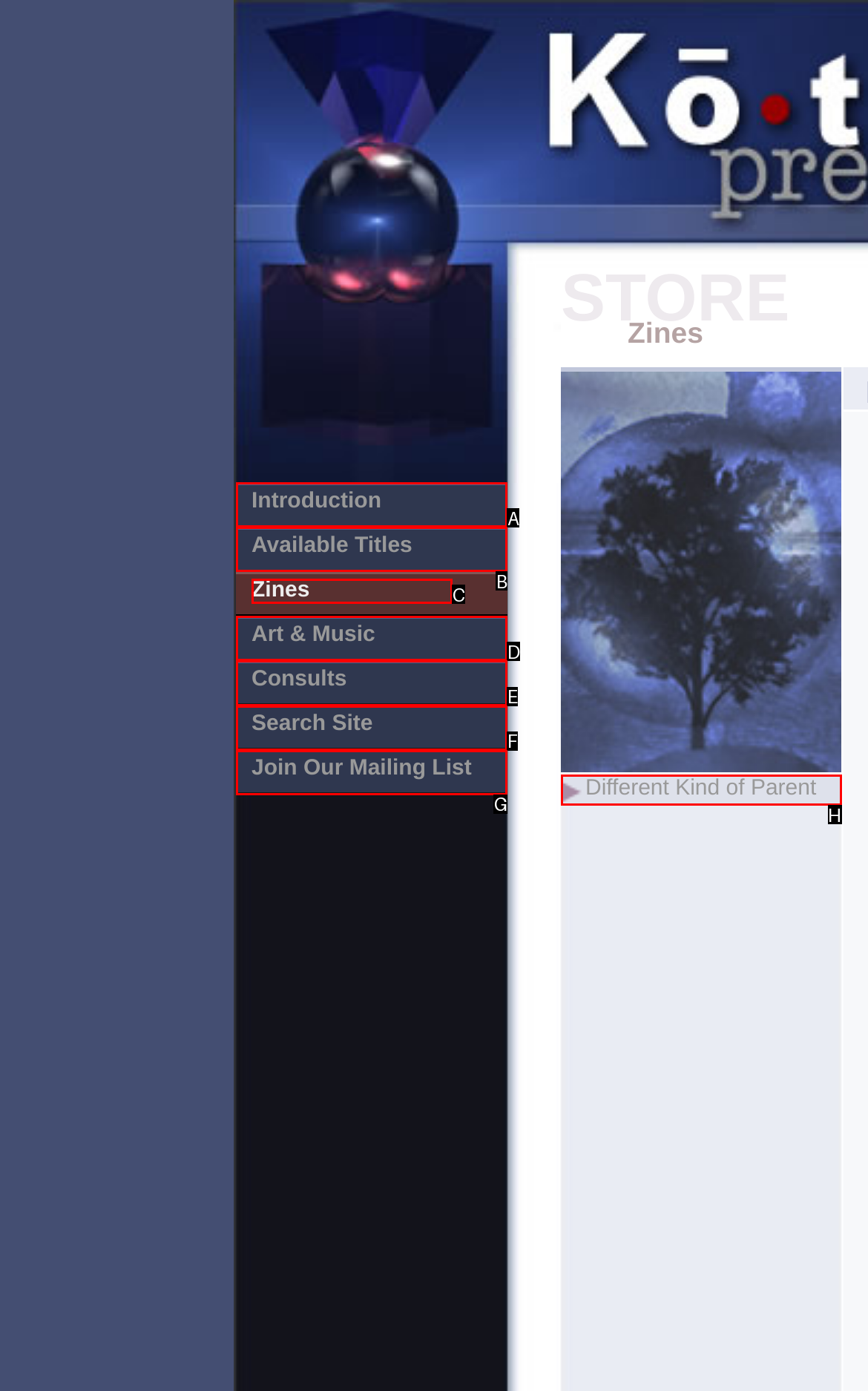Determine which HTML element I should select to execute the task: Explore Zines
Reply with the corresponding option's letter from the given choices directly.

C